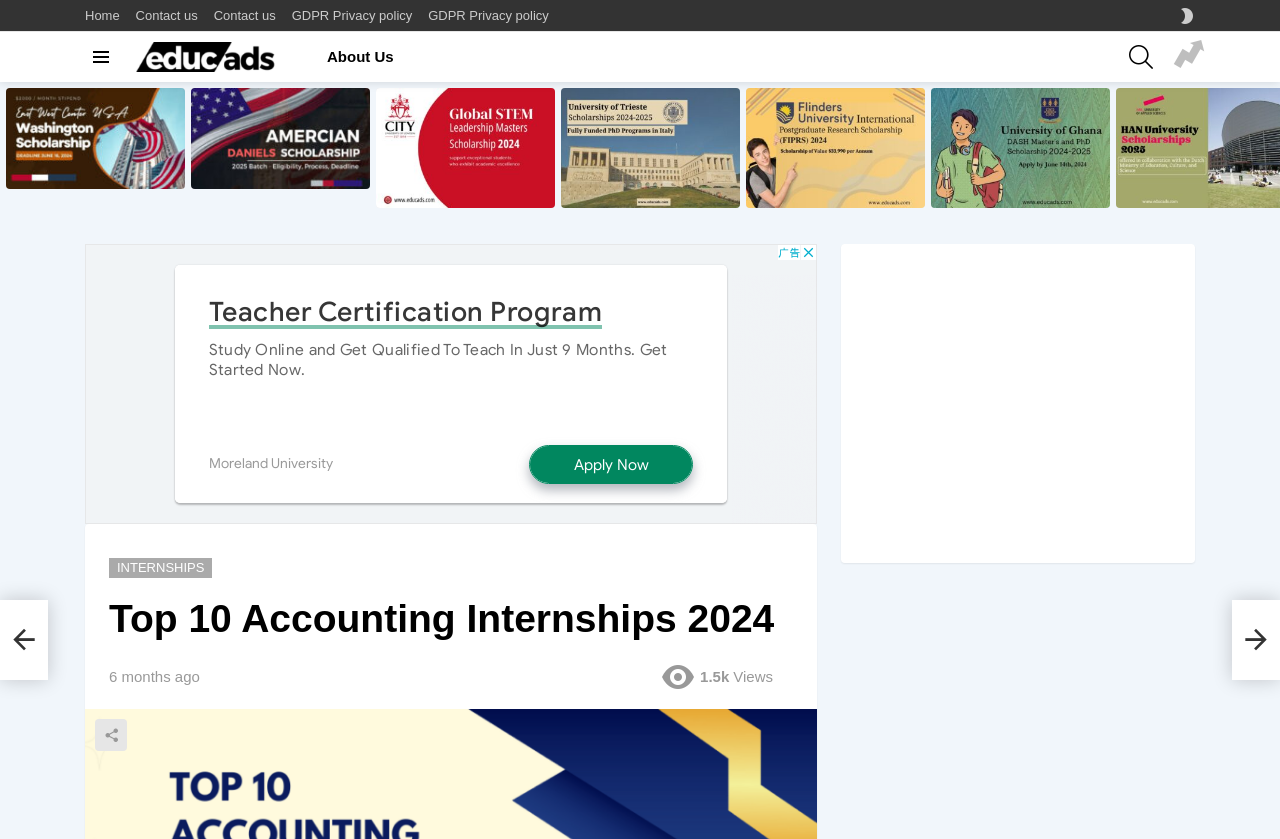Bounding box coordinates are specified in the format (top-left x, top-left y, bottom-right x, bottom-right y). All values are floating point numbers bounded between 0 and 1. Please provide the bounding box coordinate of the region this sentence describes: Contact us

[0.106, 0.0, 0.154, 0.038]